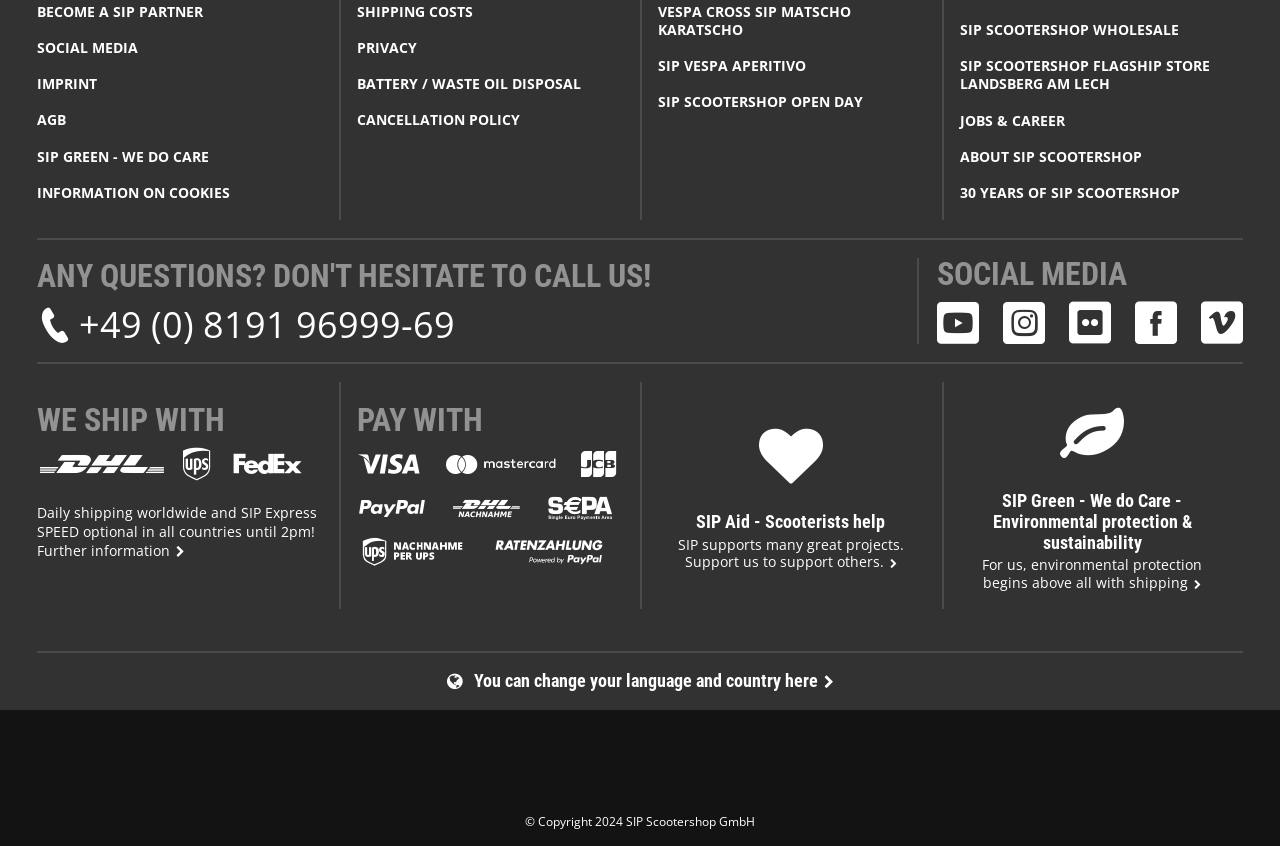Utilize the details in the image to thoroughly answer the following question: What is the theme of the fifth image on the webpage?

I found five images on the webpage, and the fifth image has the theme 'SIP Green' with a bounding box coordinate of [0.704, 0.867, 0.79, 0.91].